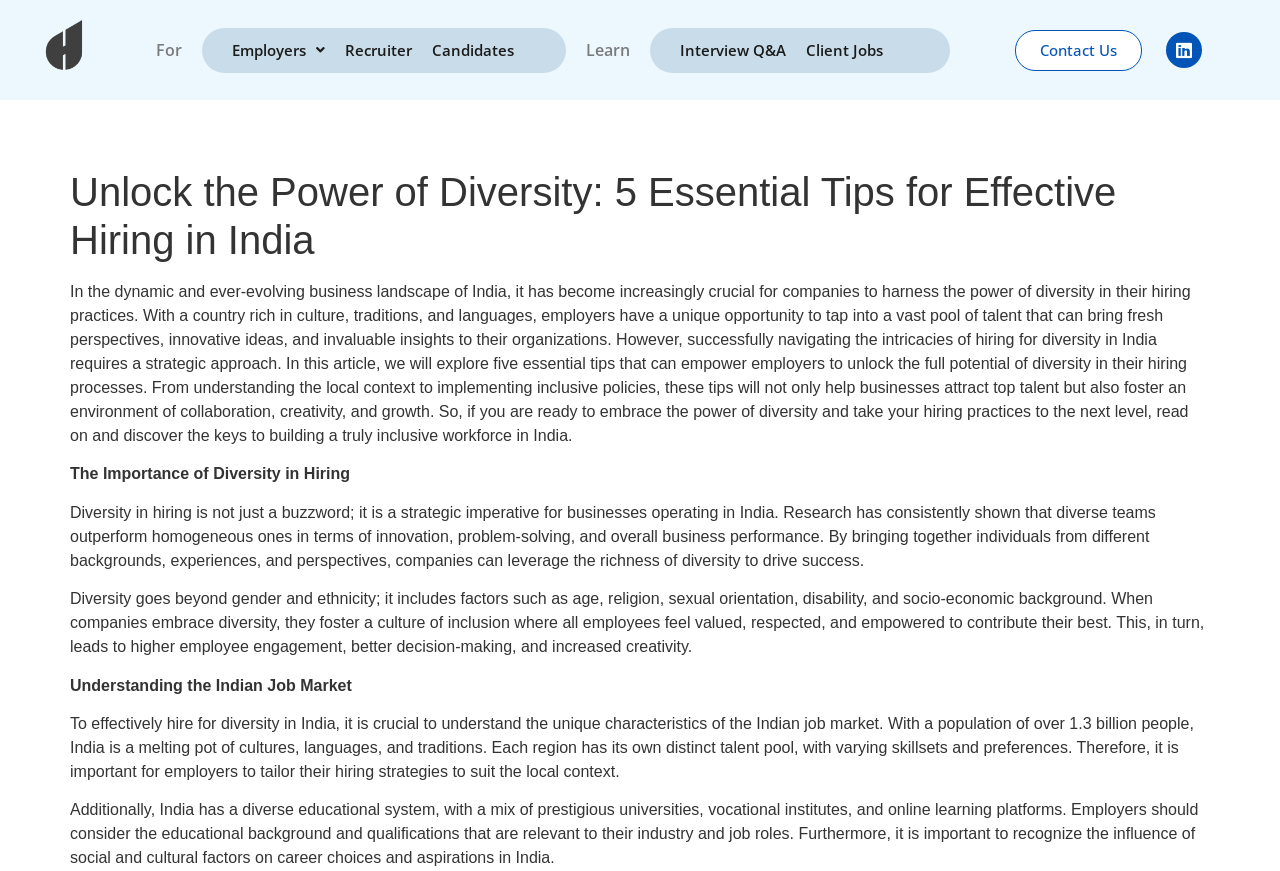Please identify the bounding box coordinates of the area I need to click to accomplish the following instruction: "Read the article about 'The Importance of Diversity in Hiring'".

[0.055, 0.534, 0.273, 0.554]